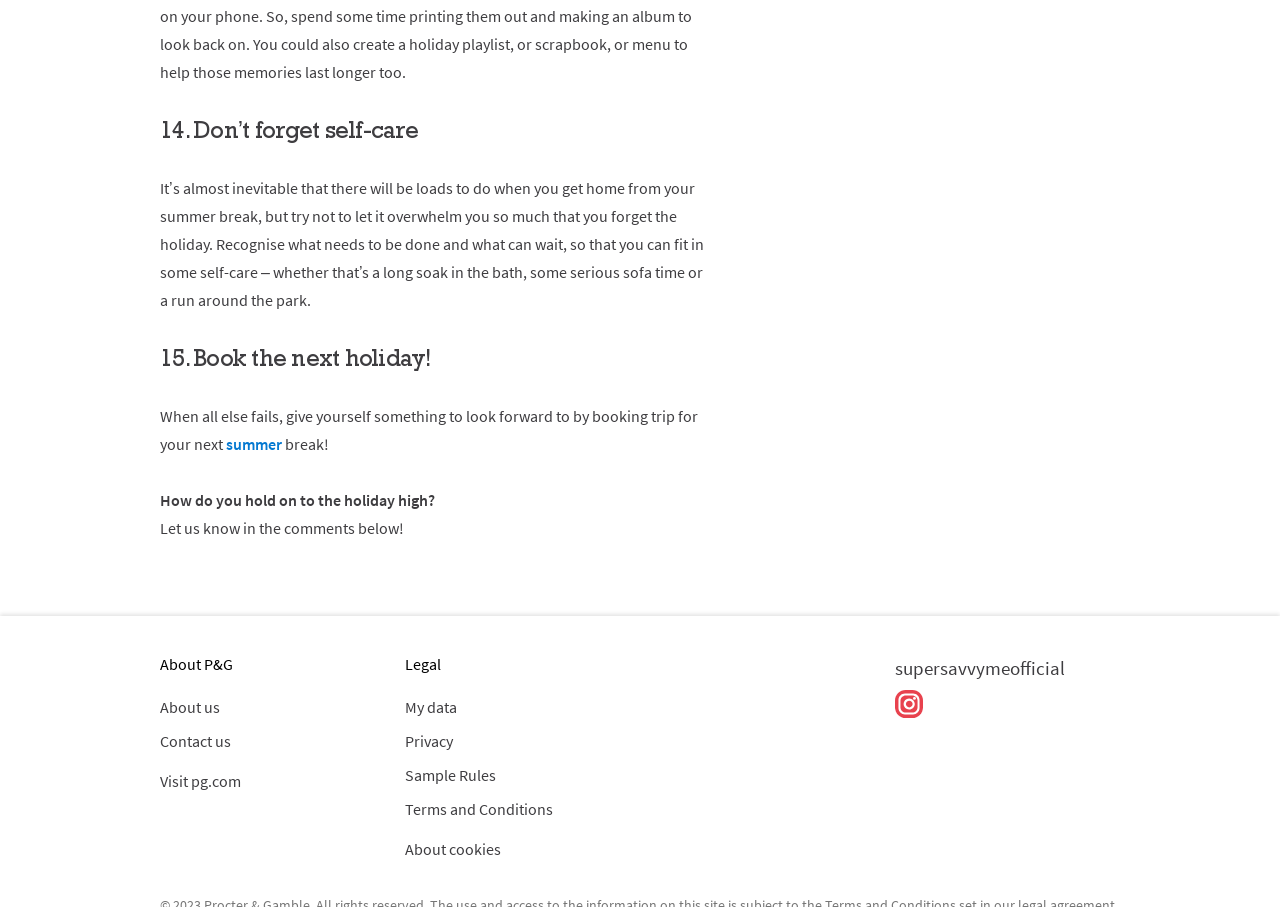Determine the bounding box coordinates of the area to click in order to meet this instruction: "Visit the About us page".

[0.125, 0.768, 0.172, 0.79]